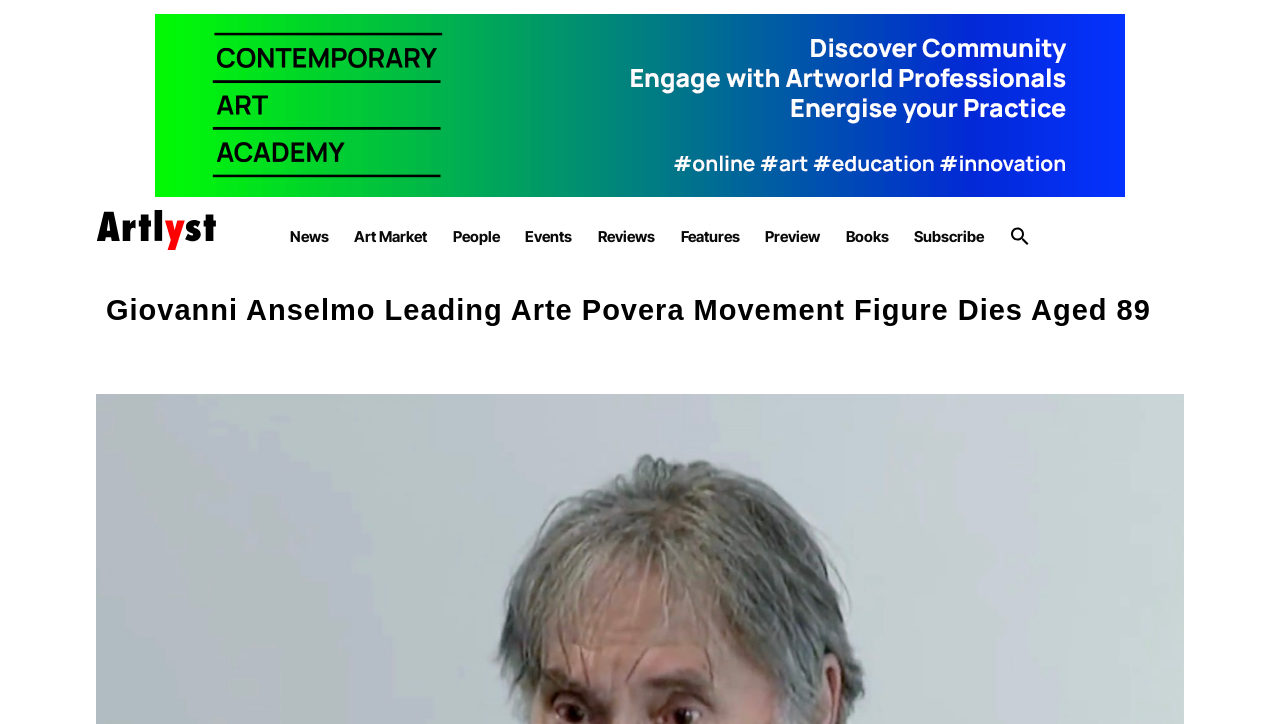Detail the features and information presented on the webpage.

The webpage is about Giovanni Anselmo, a prominent figure in the Arte Povera movement in the 1960s. At the top left of the page, there is a link to the website's homepage, accompanied by the website's logo, an image labeled "Artlyst". Below this, there is a row of links to various sections of the website, including "News", "Art Market", "People", "Events", "Reviews", "Features", "Preview", "Books", and "Subscribe". These links are positioned horizontally, with "News" on the left and "Subscribe" on the right.

To the right of the links, there is a search icon link, which is accompanied by a small image labeled "Search". Above this row of links, there is a header section that spans the width of the page, containing a heading that reads "Giovanni Anselmo Leading Arte Povera Movement Figure Dies Aged 89". This heading is centered at the top of the page.